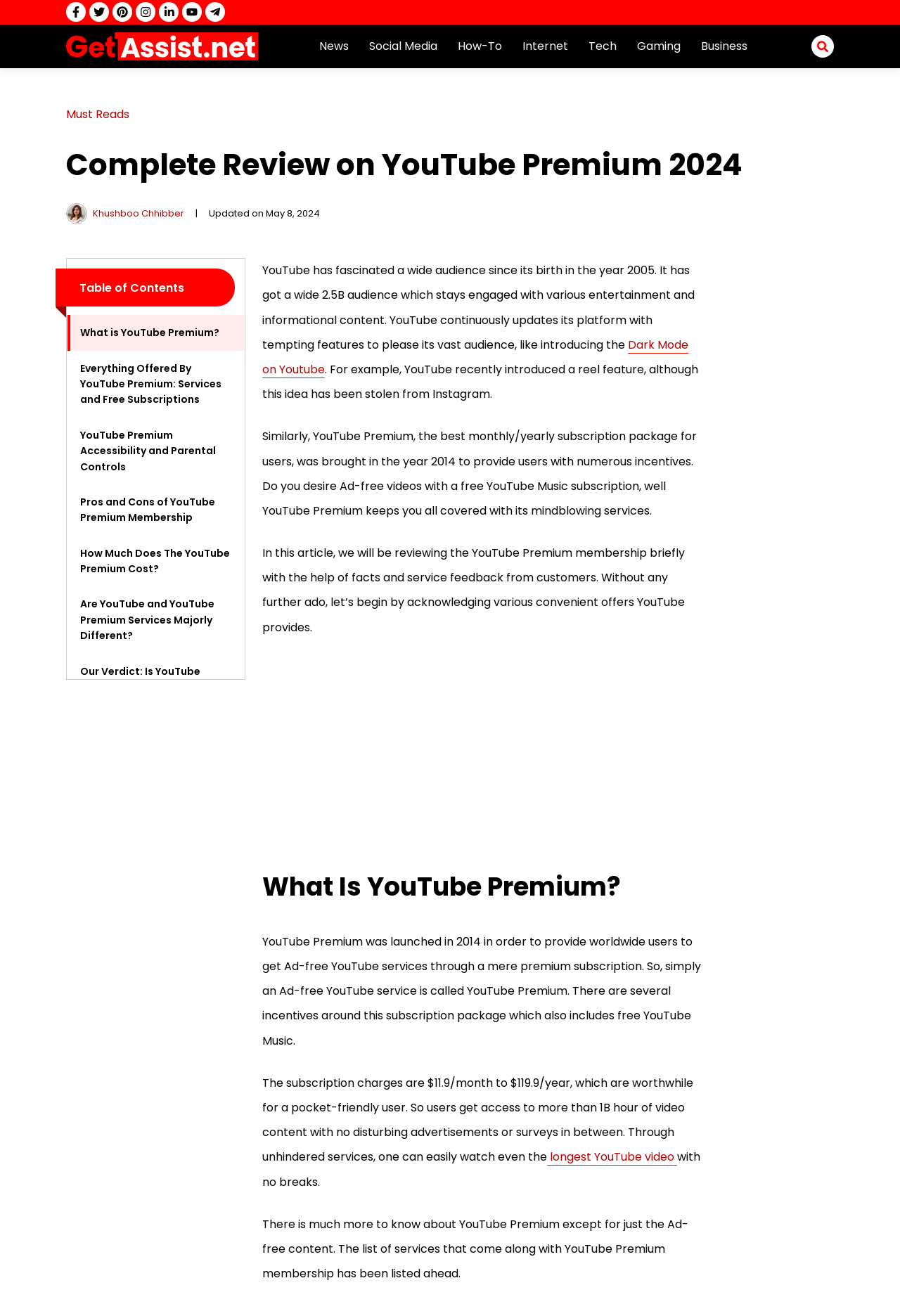Find the bounding box coordinates corresponding to the UI element with the description: "aria-label="facebook"". The coordinates should be formatted as [left, top, right, bottom], with values as floats between 0 and 1.

[0.073, 0.002, 0.095, 0.017]